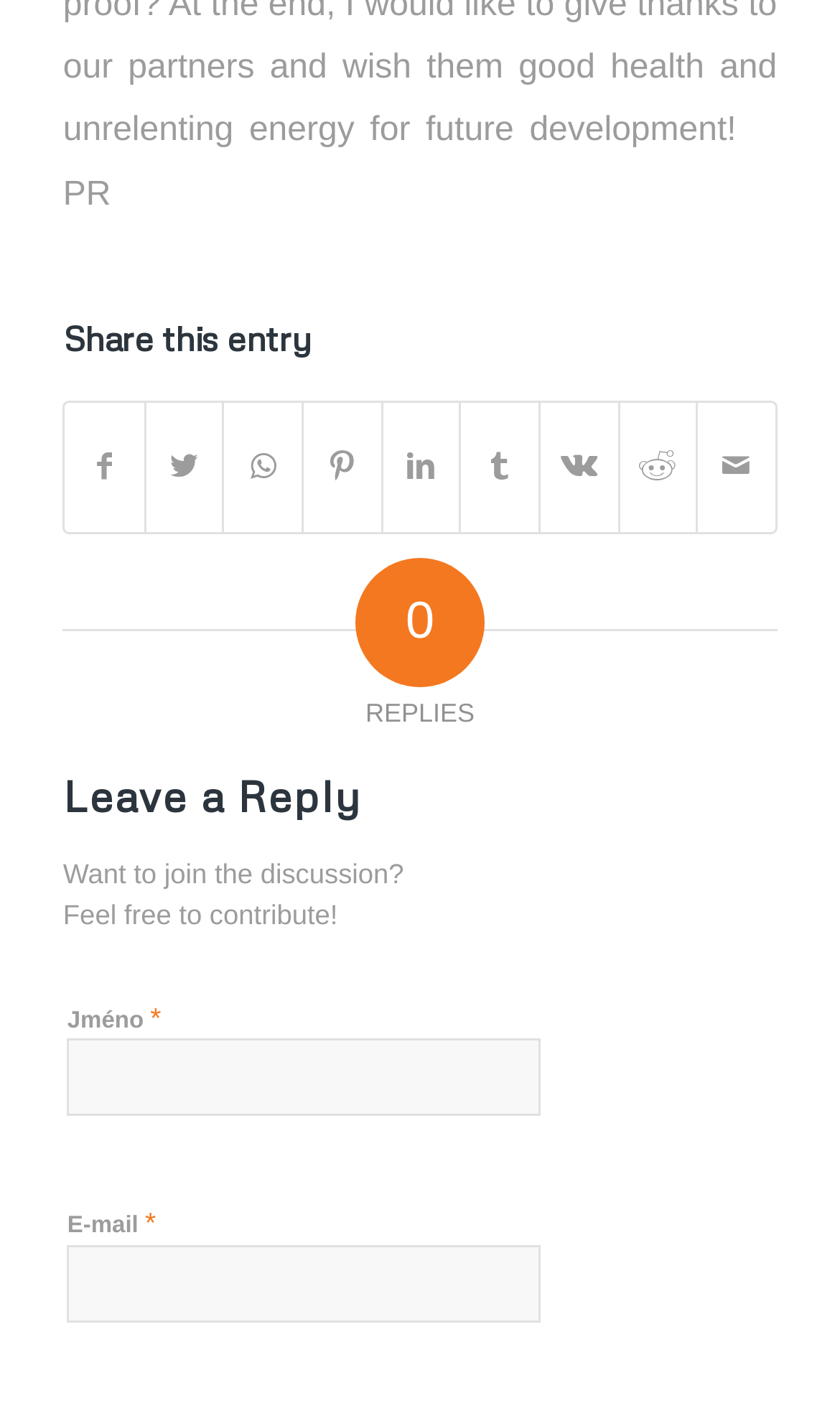What is the purpose of the form?
Provide a detailed and well-explained answer to the question.

I read the heading 'Leave a Reply' and the accompanying text 'Want to join the discussion?' and 'Feel free to contribute!', which suggests that the form is intended for users to leave a reply or comment on the discussion.